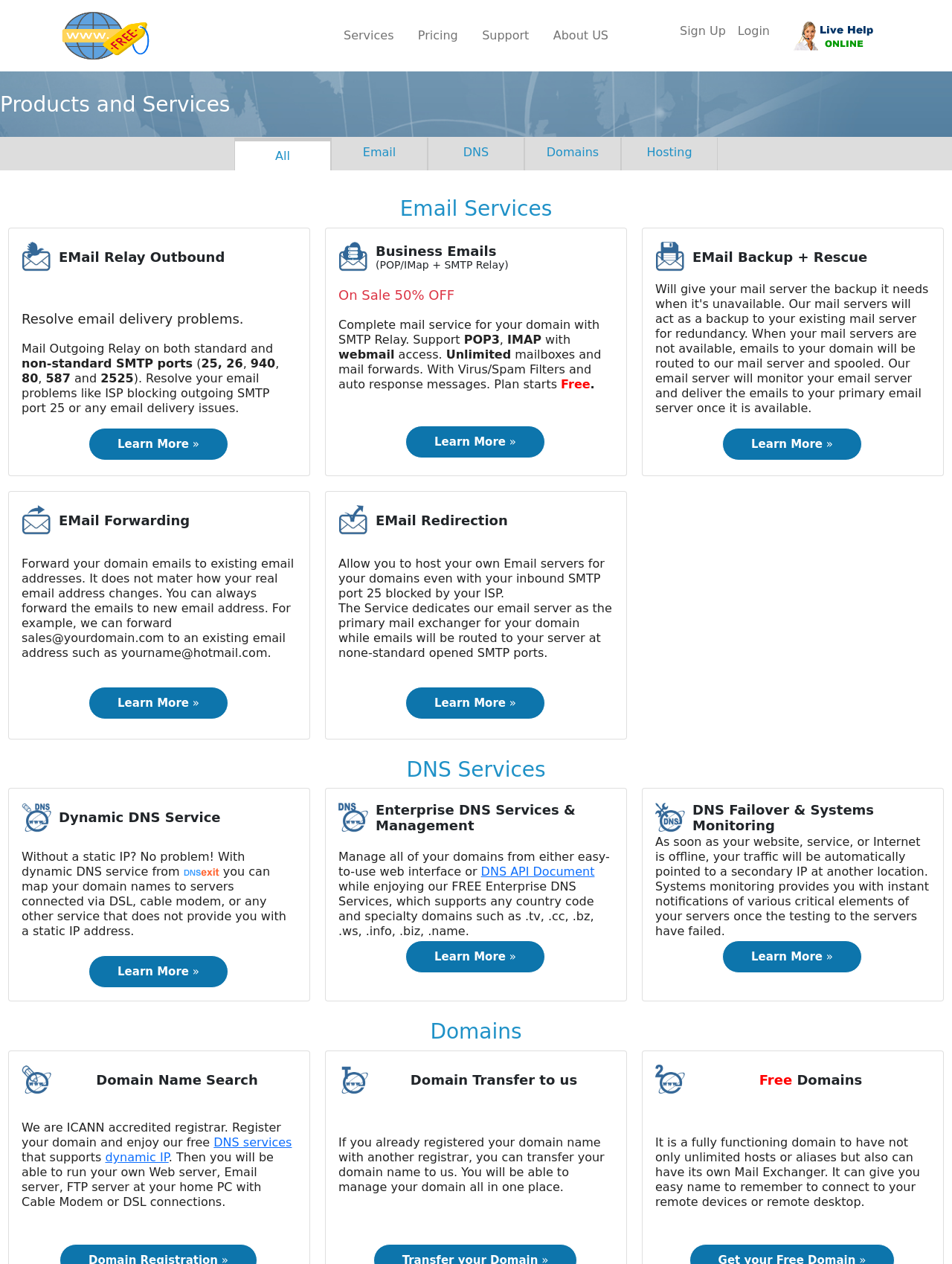What is Email Relay outbound?
Using the image as a reference, give an elaborate response to the question.

According to the webpage, Email Relay outbound is a service that resolves email delivery problems, such as ISP blocking outgoing SMTP port 25 or any email delivery issues, by providing a Mail Outgoing Relay on both standard and non-standard SMTP ports.